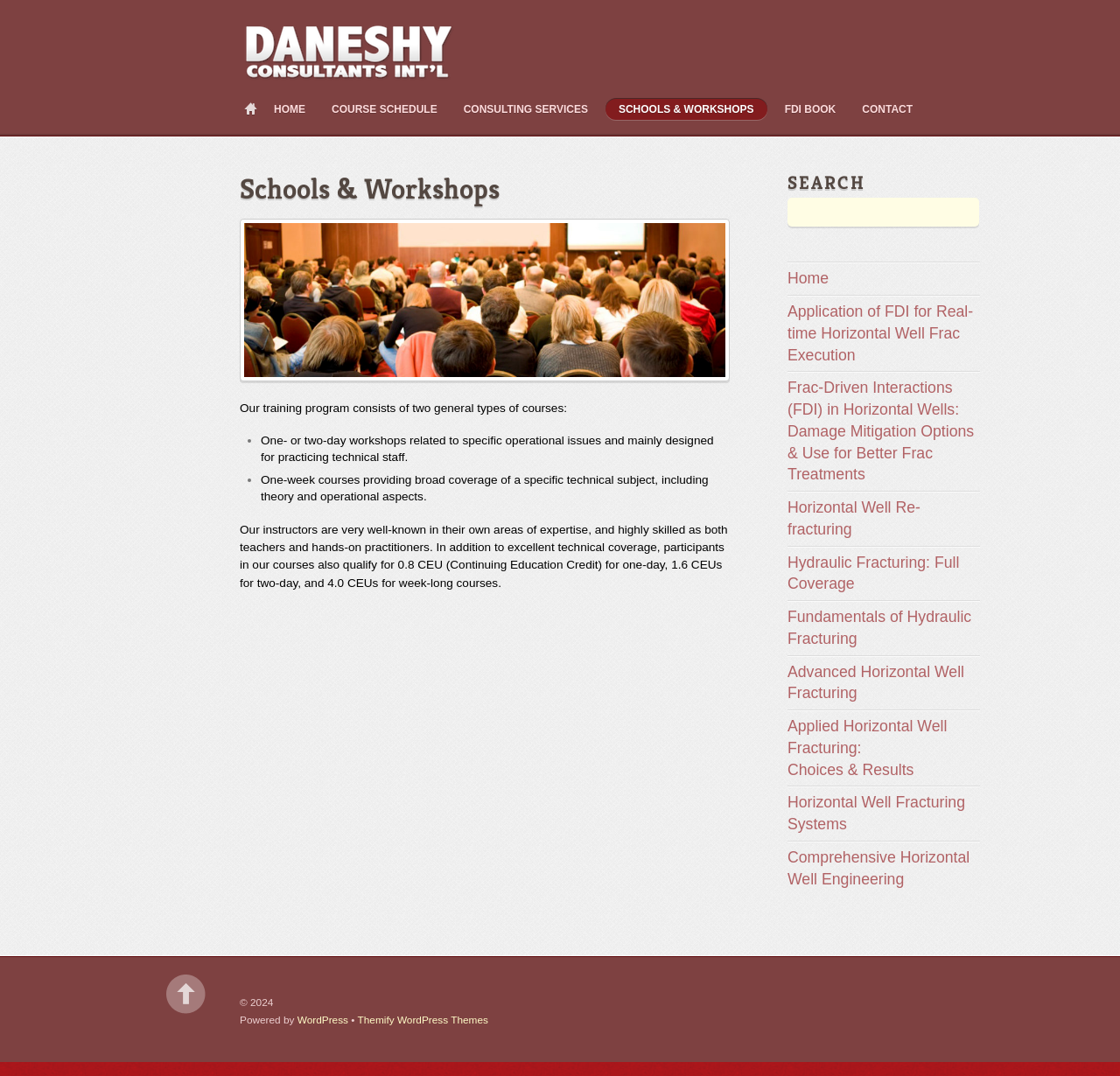Given the description "Consulting Services", provide the bounding box coordinates of the corresponding UI element.

[0.402, 0.092, 0.537, 0.111]